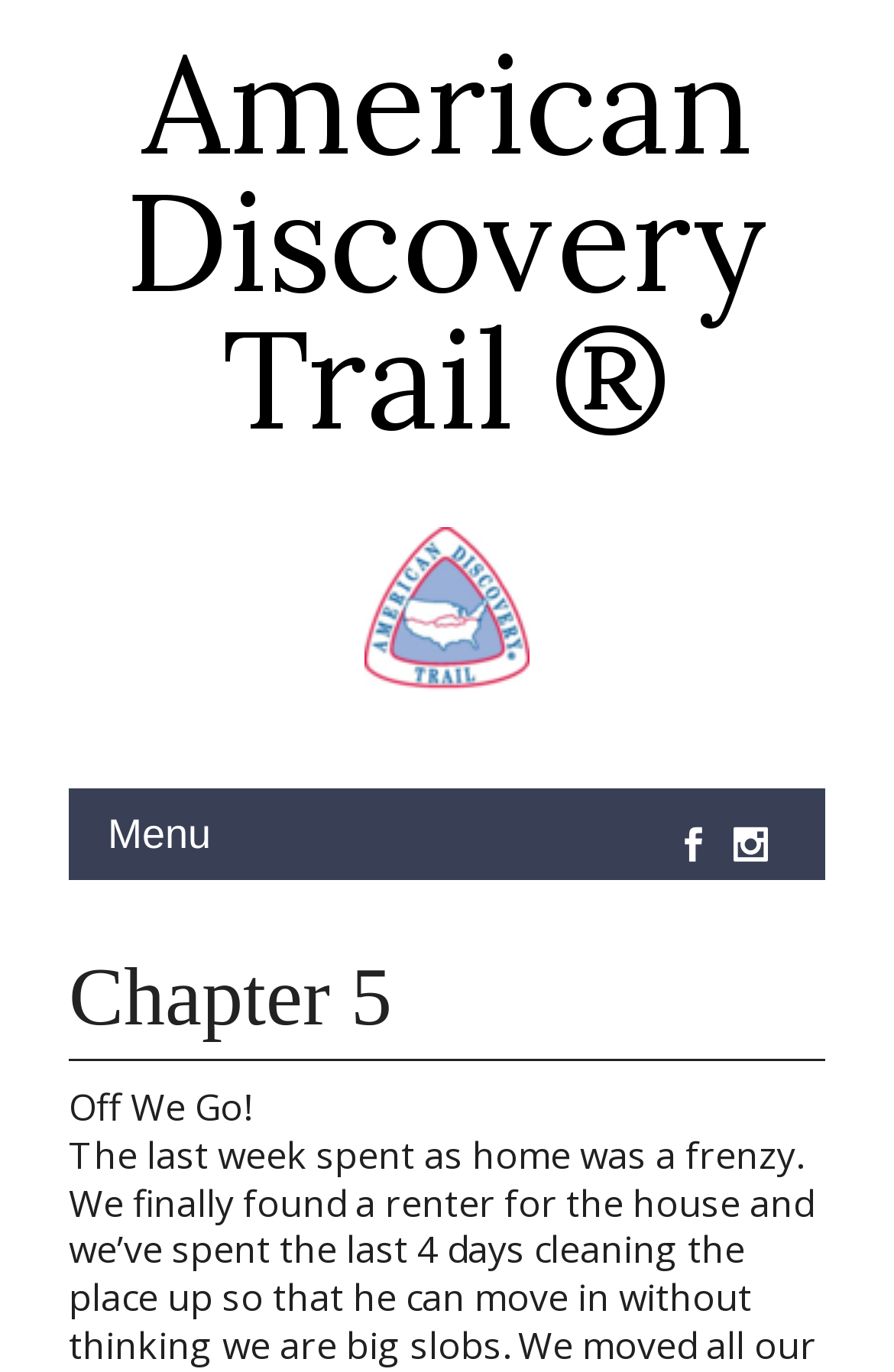Give a detailed explanation of the elements present on the webpage.

The webpage is about the American Discovery Trail, with a heading at the top center of the page displaying the title "American Discovery Trail ®". Below the title, there is a complementary section that takes up most of the width of the page. 

On the top right side of the page, there is a combobox that has a popup menu, but it is not expanded. 

Further down, on the right side of the page, there are two social media links, one for Facebook and one for Instagram, represented by their respective icons. 

Below the social media links, there is a header section that spans the width of the page, containing a heading that reads "Chapter 5". 

Under the "Chapter 5" heading, there is a paragraph of text that starts with "Off We Go!", which appears to be a blog post or journal entry. The text is positioned near the top left of the page.